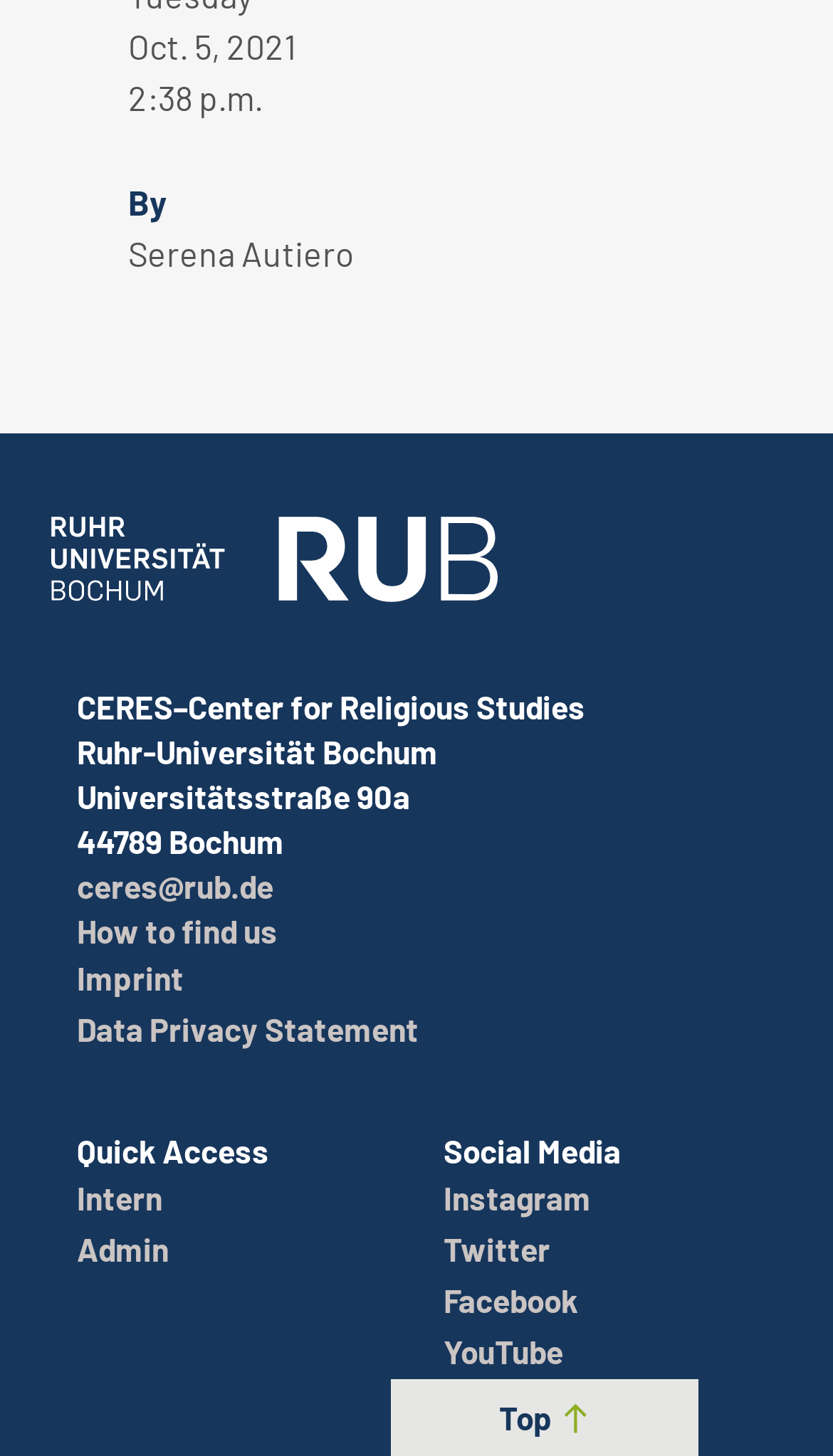Can you find the bounding box coordinates of the area I should click to execute the following instruction: "Send an email to ceres@rub.de"?

[0.092, 0.596, 0.328, 0.622]